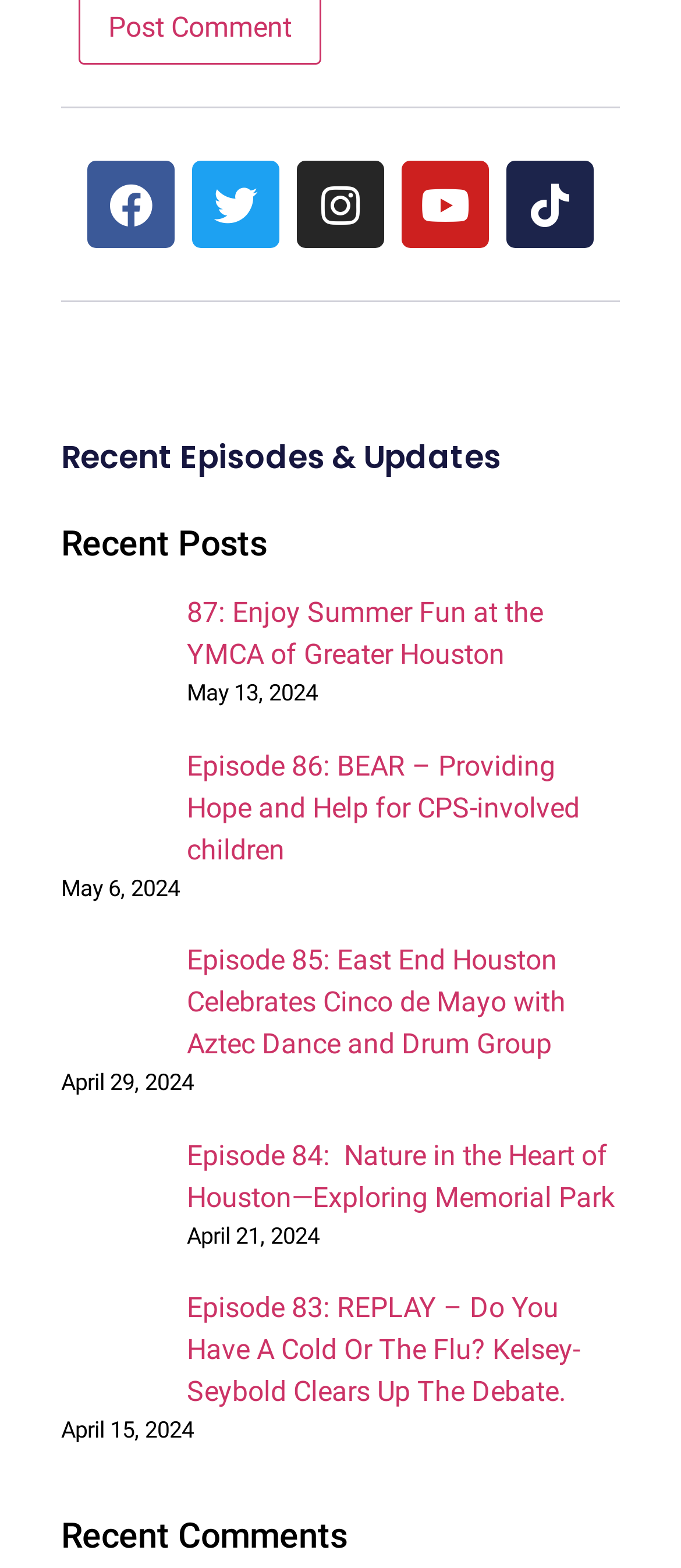Based on the visual content of the image, answer the question thoroughly: What is the title of the section below the episodes?

I looked at the heading below the episode links and found the title 'Recent Comments'.